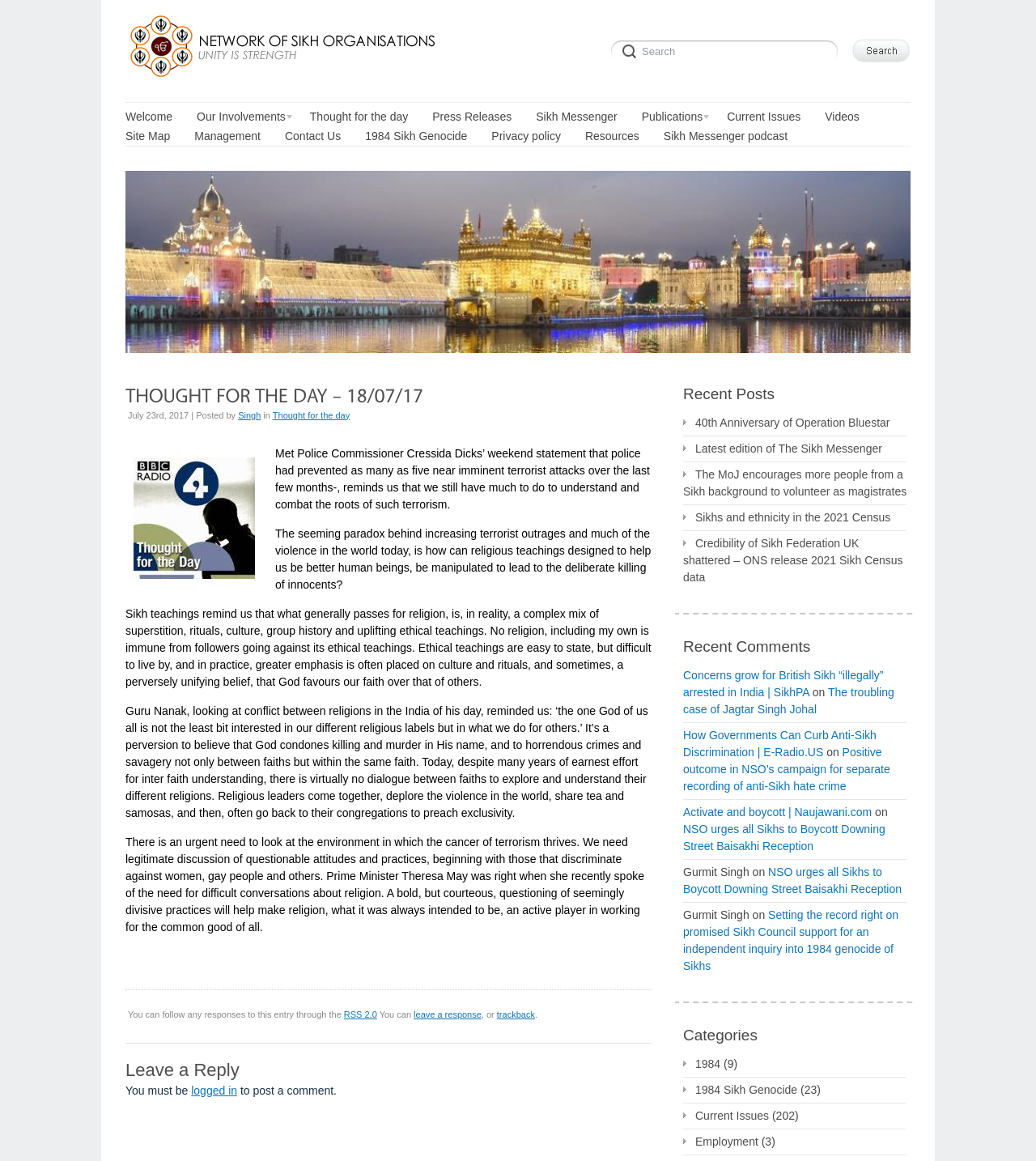How many recent posts are listed?
Using the image as a reference, answer the question with a short word or phrase.

5